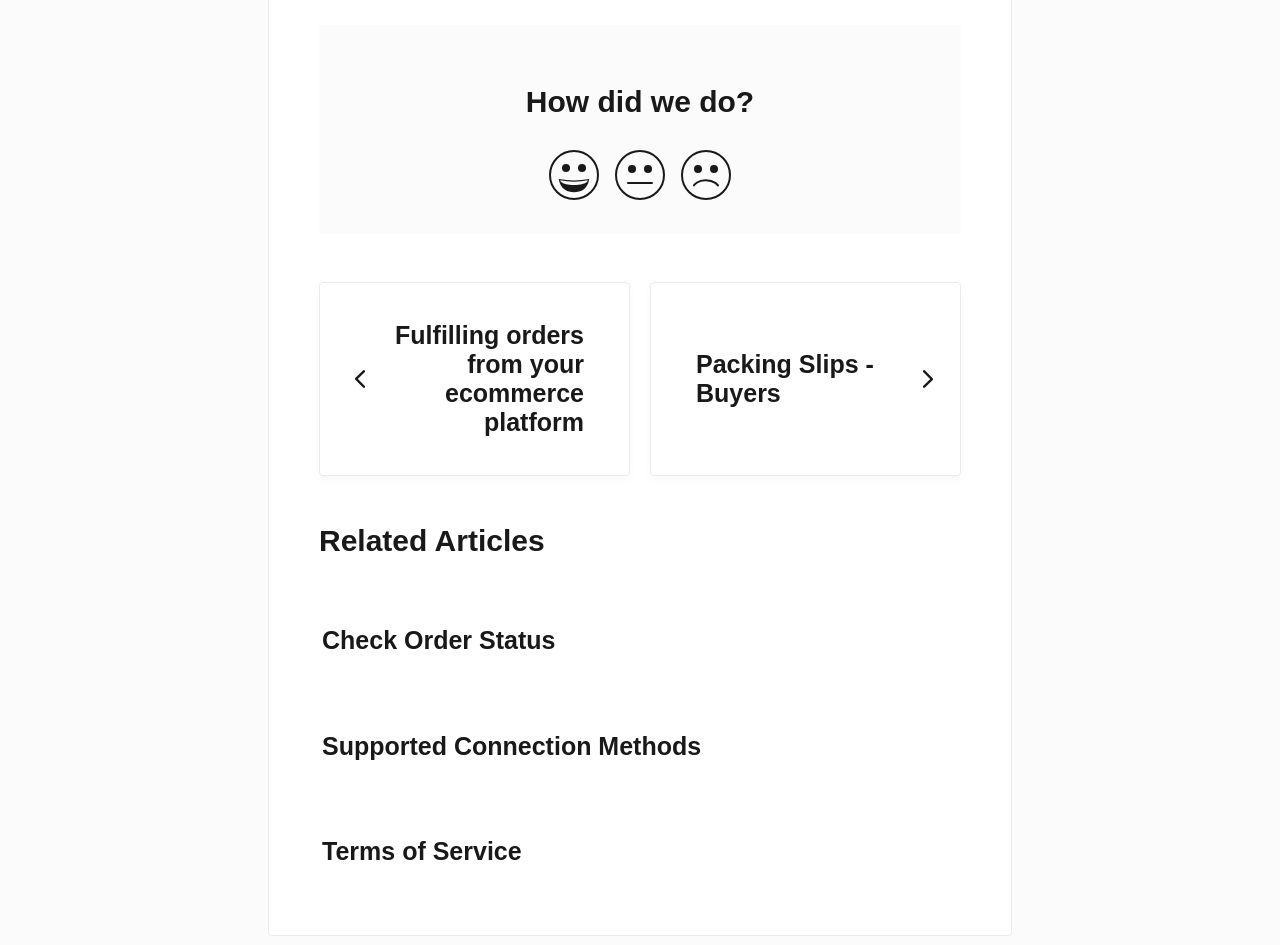Bounding box coordinates are specified in the format (top-left x, top-left y, bottom-right x, bottom-right y). All values are floating point numbers bounded between 0 and 1. Please provide the bounding box coordinate of the region this sentence describes: Packing Slips - Buyers

[0.508, 0.298, 0.751, 0.504]